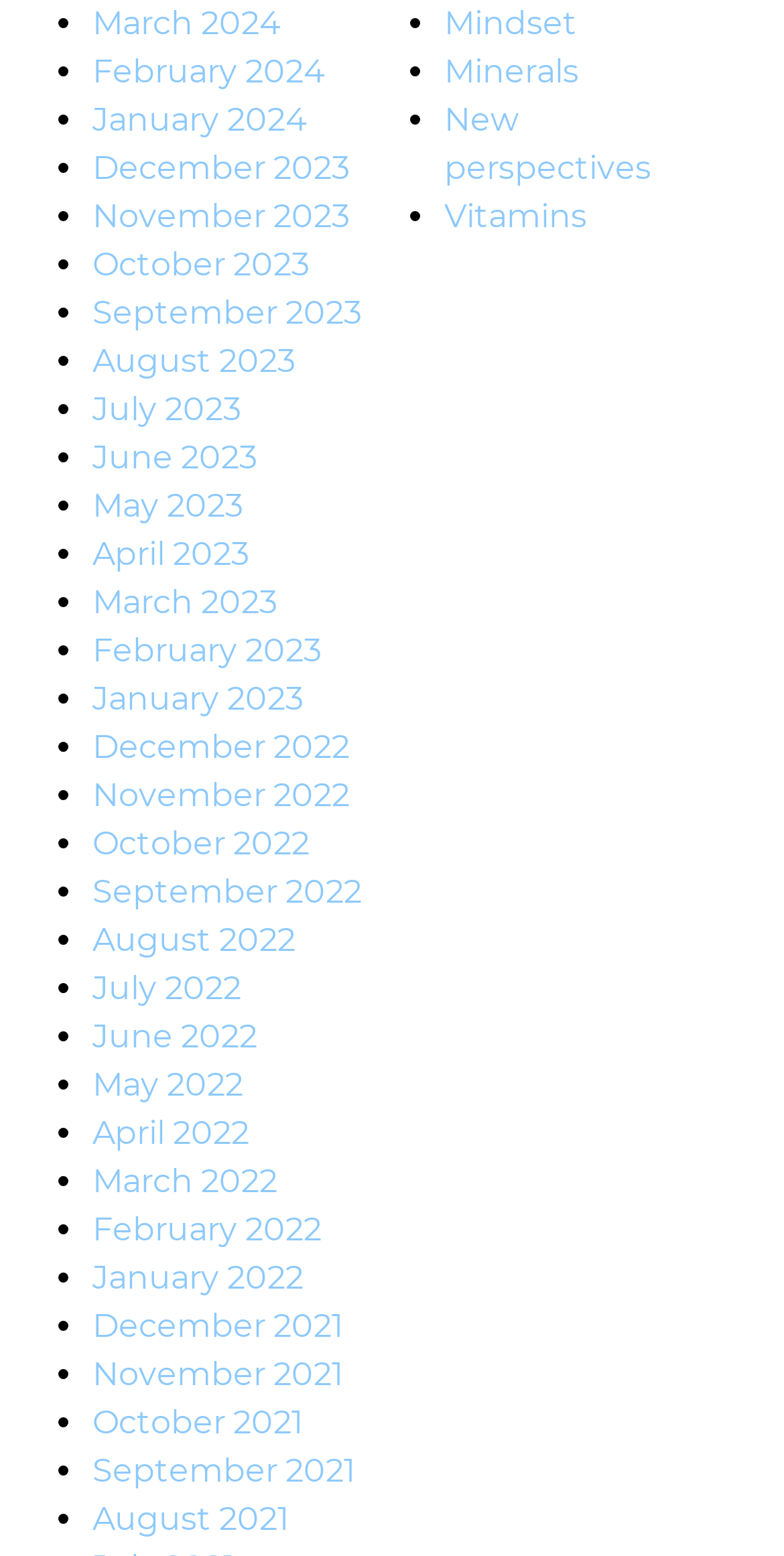Respond to the question below with a concise word or phrase:
What is the category before Vitamins?

New perspectives